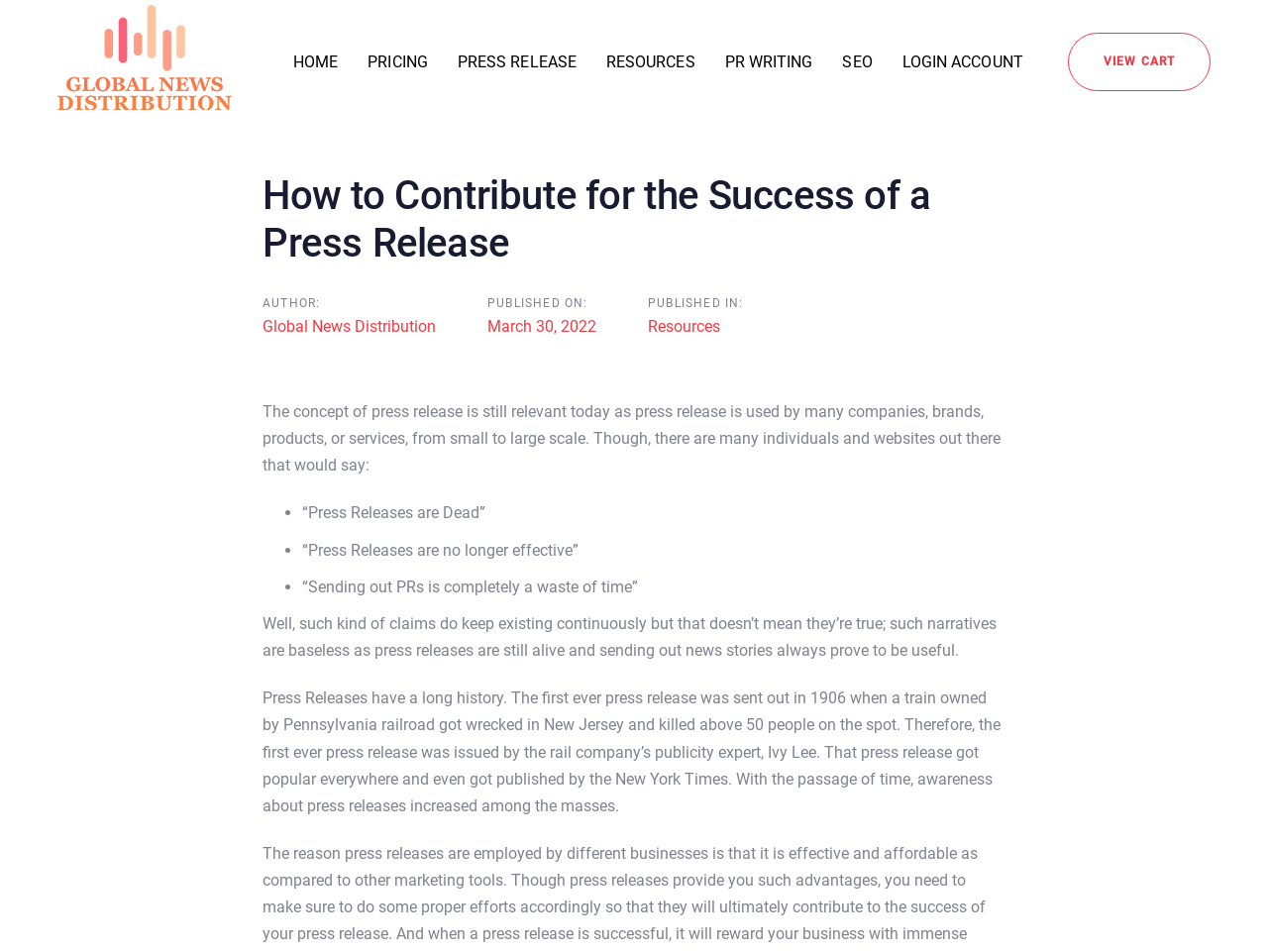Based on the image, provide a detailed and complete answer to the question: 
When was the article published?

The publication date is mentioned in the link 'March 30, 2022' which is located below the author name.